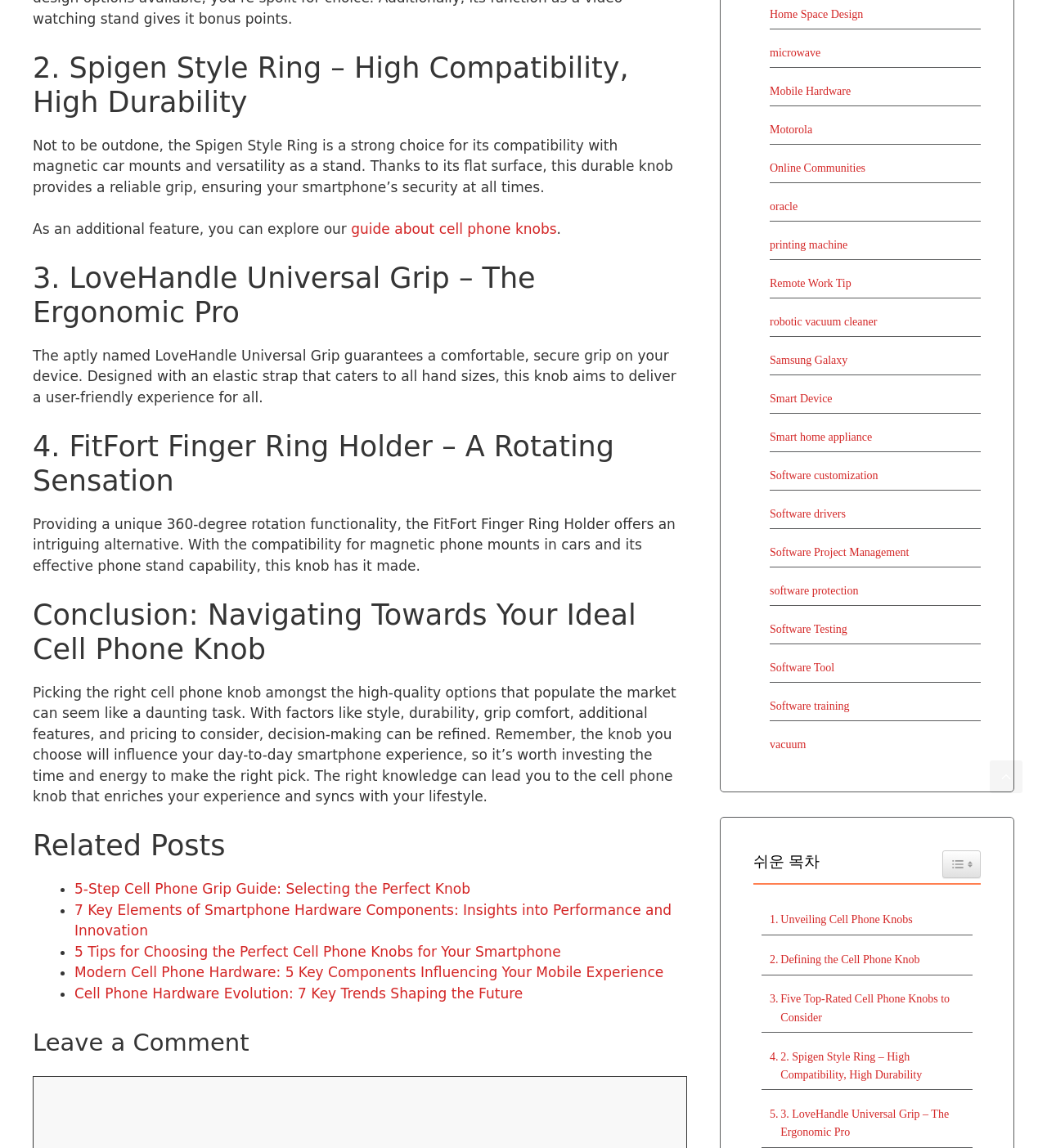How many related posts are listed?
Could you answer the question in a detailed manner, providing as much information as possible?

I counted the number of link elements that are listed under the 'Related Posts' heading, which are '5-Step Cell Phone Grip Guide: Selecting the Perfect Knob', '7 Key Elements of Smartphone Hardware Components: Insights into Performance and Innovation', '5 Tips for Choosing the Perfect Cell Phone Knobs for Your Smartphone', 'Modern Cell Phone Hardware: 5 Key Components Influencing Your Mobile Experience', and 'Cell Phone Hardware Evolution: 7 Key Trends Shaping the Future'. There are 5 related posts in total.